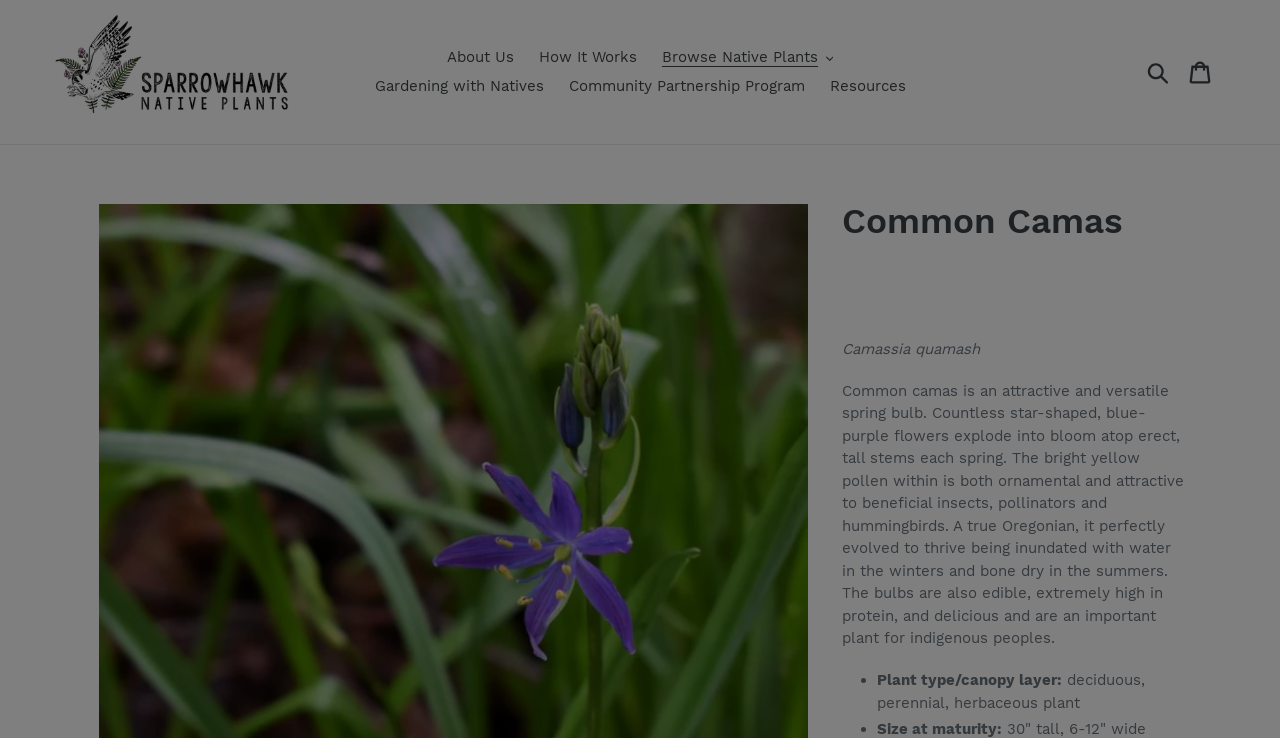Detail the various sections and features present on the webpage.

The webpage is about Common Camas, a type of spring bulb. At the top left, there is a logo of Sparrowhawk Native Plants, which is a link. Next to the logo, there are several links to different sections of the website, including "About Us", "How It Works", "Gardening with Natives", "Community Partnership Program", and "Resources". On the top right, there is a button to "Browse Native Plants" and a search button.

Below the navigation menu, there is a heading that reads "Common Camas". Underneath the heading, there is a paragraph of text that describes the plant, including its appearance, benefits, and characteristics. The text also mentions that the bulbs are edible and high in protein, and are important to indigenous peoples.

To the left of the paragraph, there is a label that reads "Regular price". Below the paragraph, there is a list with a single item, which describes the plant type and canopy layer of the Common Camas. The list item is marked with a bullet point.